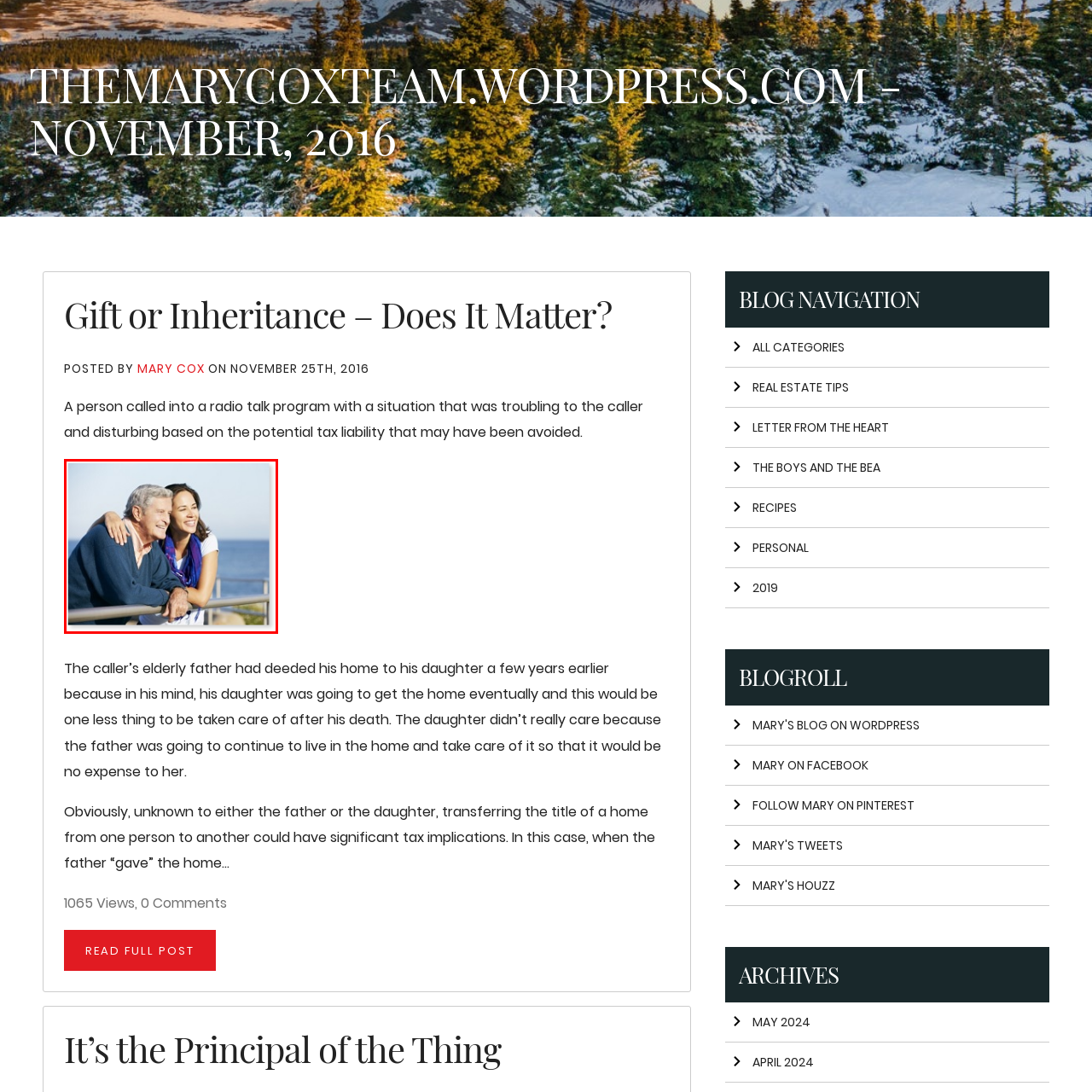What is the woman doing to the man?
Observe the image within the red bounding box and generate a detailed answer, ensuring you utilize all relevant visual cues.

In the image, we can see that the woman is wearing a white top and a colorful scarf, and she is affectionately wrapping her arm around the man, indicating a close and loving relationship between them.